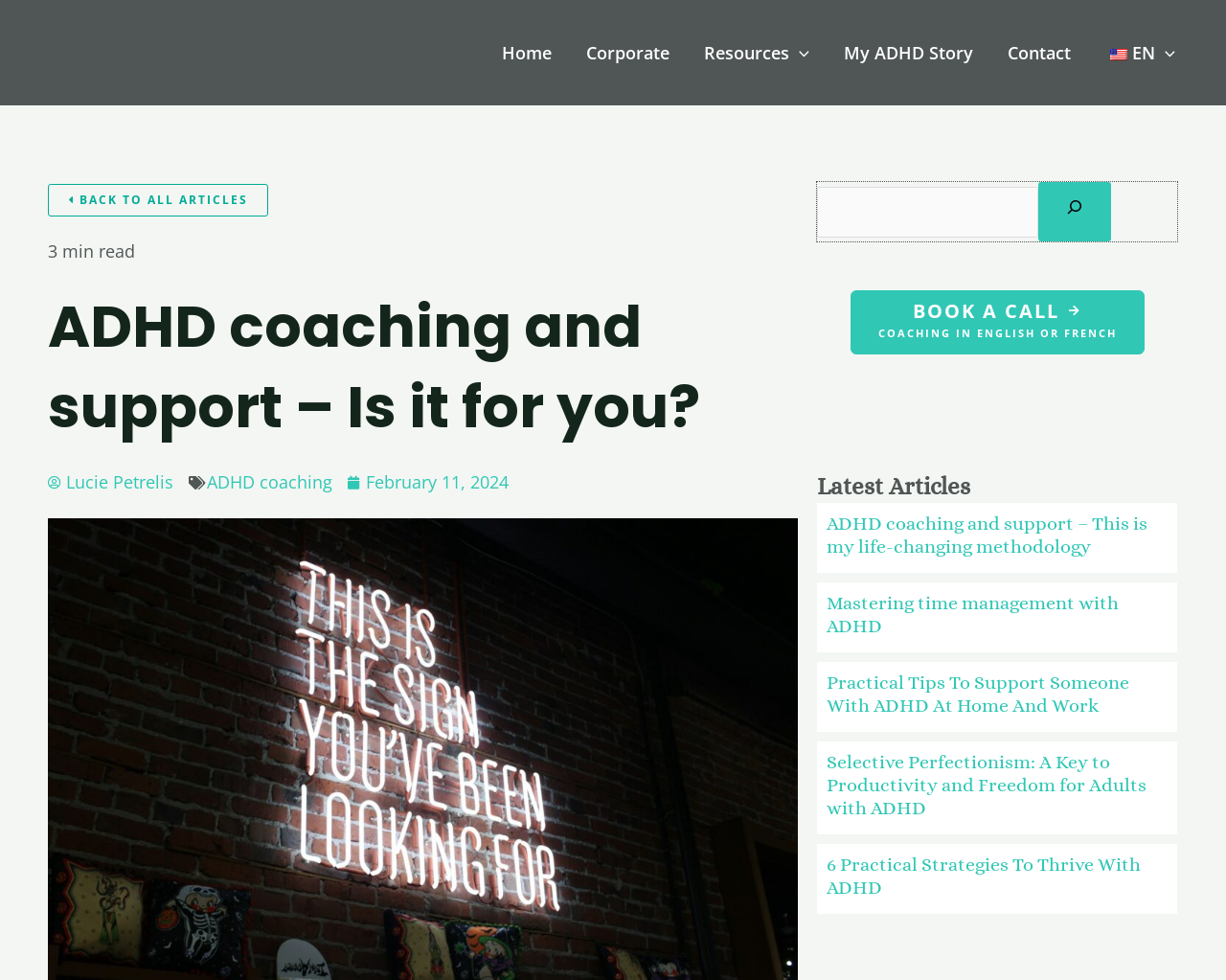Identify the main heading from the webpage and provide its text content.

ADHD coaching and support – Is it for you?